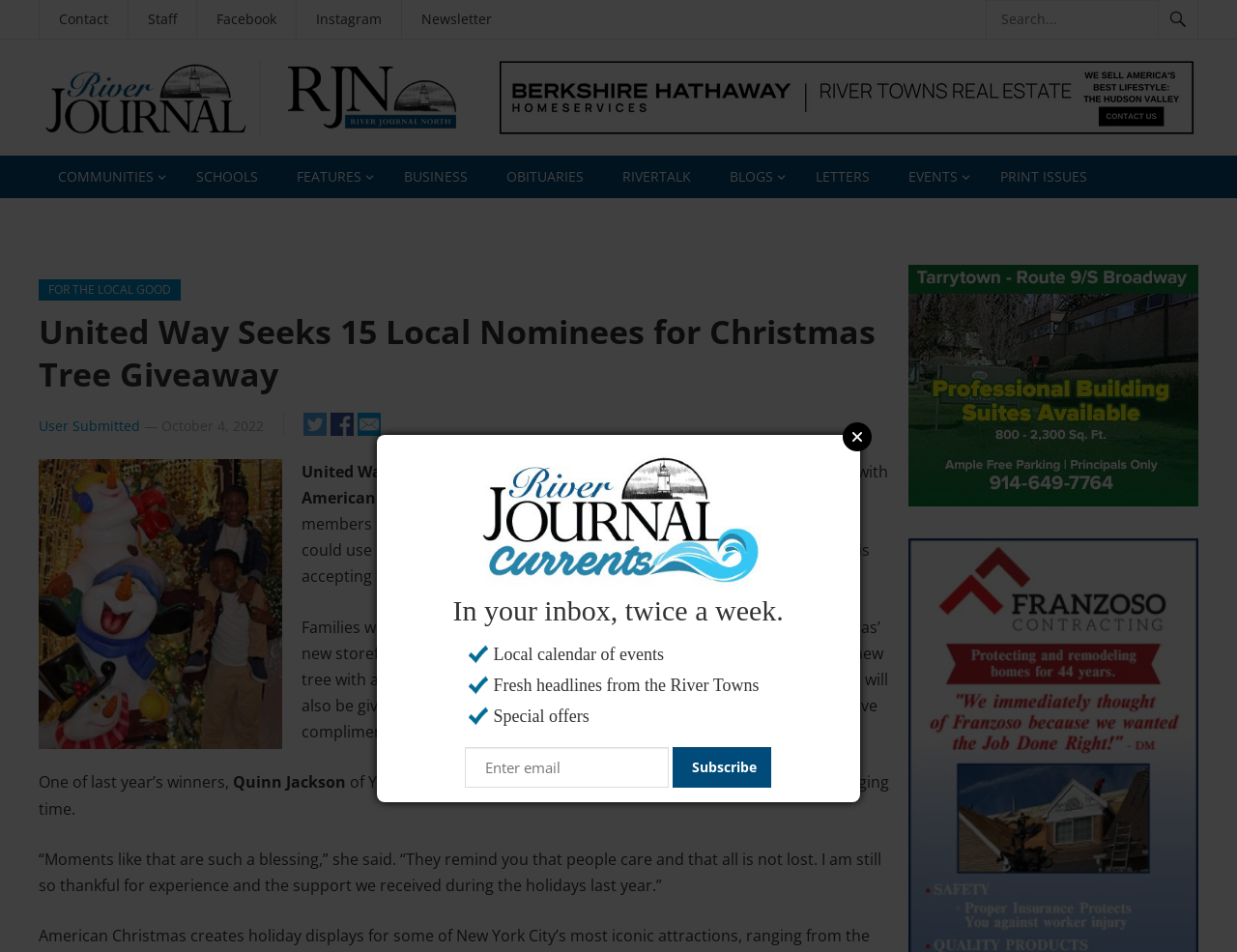Create a detailed narrative of the webpage’s visual and textual elements.

The webpage appears to be a news article from River Journal Online, with a focus on local communities. At the top, there is a navigation bar with links to various sections, including "Contact", "Staff", "Facebook", "Instagram", and "Newsletter". On the right side of the navigation bar, there is a search box and a button with a magnifying glass icon.

Below the navigation bar, there is a logo of River Journal Online, which is an image with a link. Next to the logo, there are several links to different sections of the website, including "COMMUNITIES", "SCHOOLS", "FEATURES", "BUSINESS", "OBITUARIES", "RIVERTALK", "BLOGS", "LETTERS", "EVENTS", and "PRINT ISSUES".

The main content of the webpage is an article titled "United Way Seeks 15 Local Nominees for Christmas Tree Giveaway". The article is divided into several paragraphs, with a heading and a subheading. The text describes a partnership between United Way of Westchester and Putnam (UWWP) and American Christmas to donate Christmas trees to members of the Westchester community who have struggled this year. The article also includes quotes from a previous winner of the giveaway.

On the right side of the article, there is an image, and below it, there are several links and a newsletter subscription box. The links include "FOR THE LOCAL GOOD", "User Submitted", and several social media icons. The newsletter subscription box has a heading "In your inbox, twice a week" and includes a textbox to enter an email address and a "Subscribe" button.

At the bottom of the webpage, there is a link to "Close" a popup or modal window.